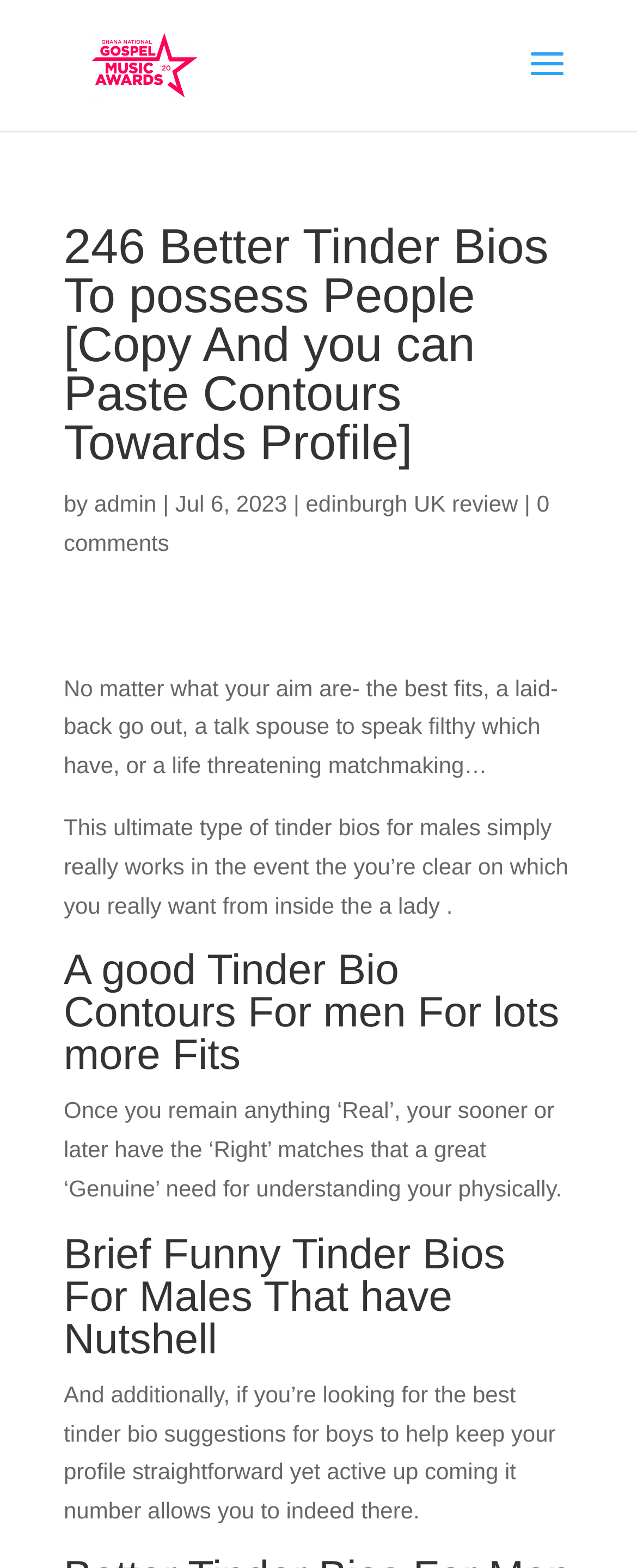Based on the provided description, "0 comments", find the bounding box of the corresponding UI element in the screenshot.

[0.1, 0.313, 0.862, 0.354]